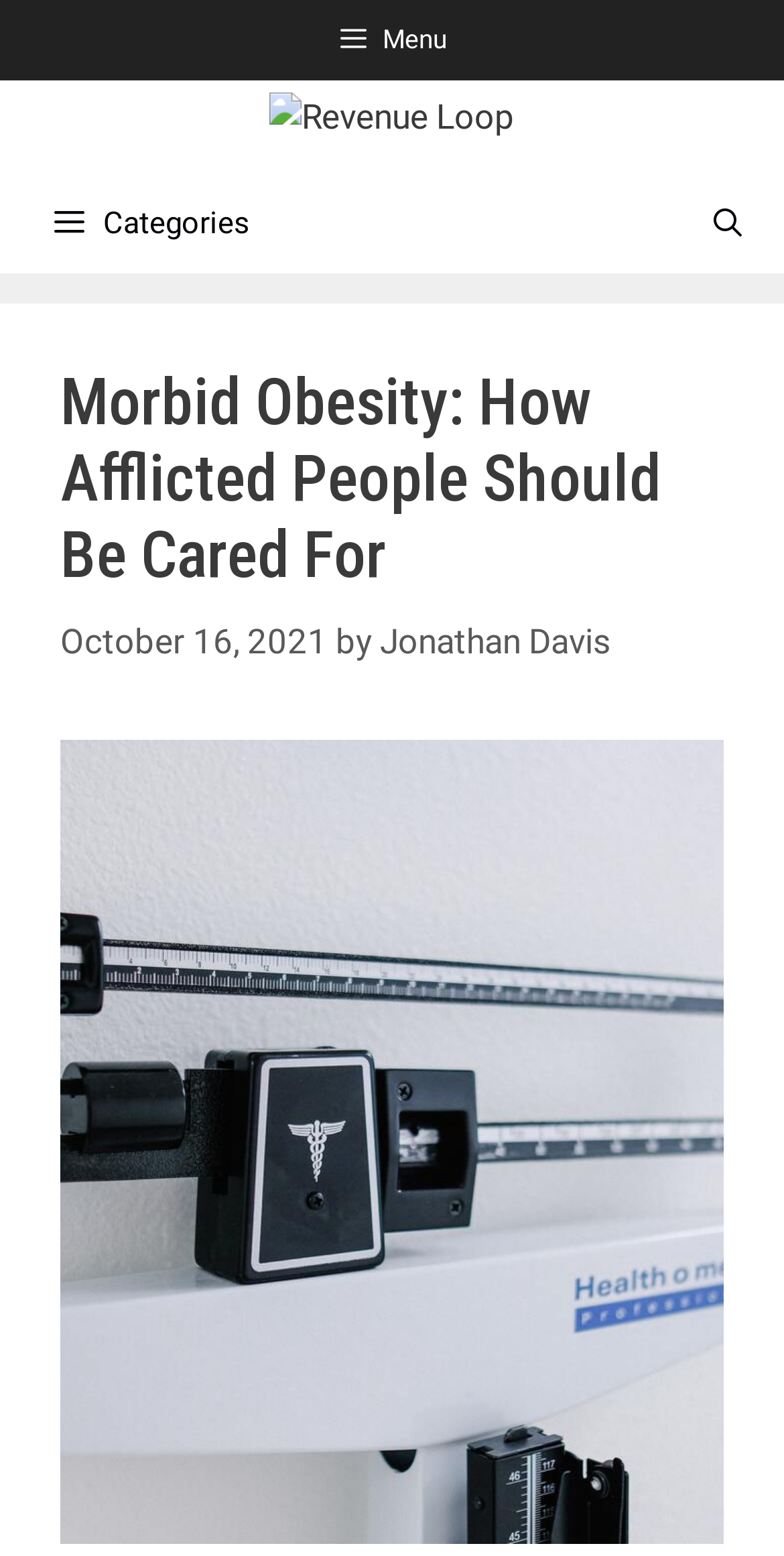Please determine the bounding box coordinates for the UI element described as: "aria-label="Open Search Bar"".

[0.869, 0.118, 0.987, 0.17]